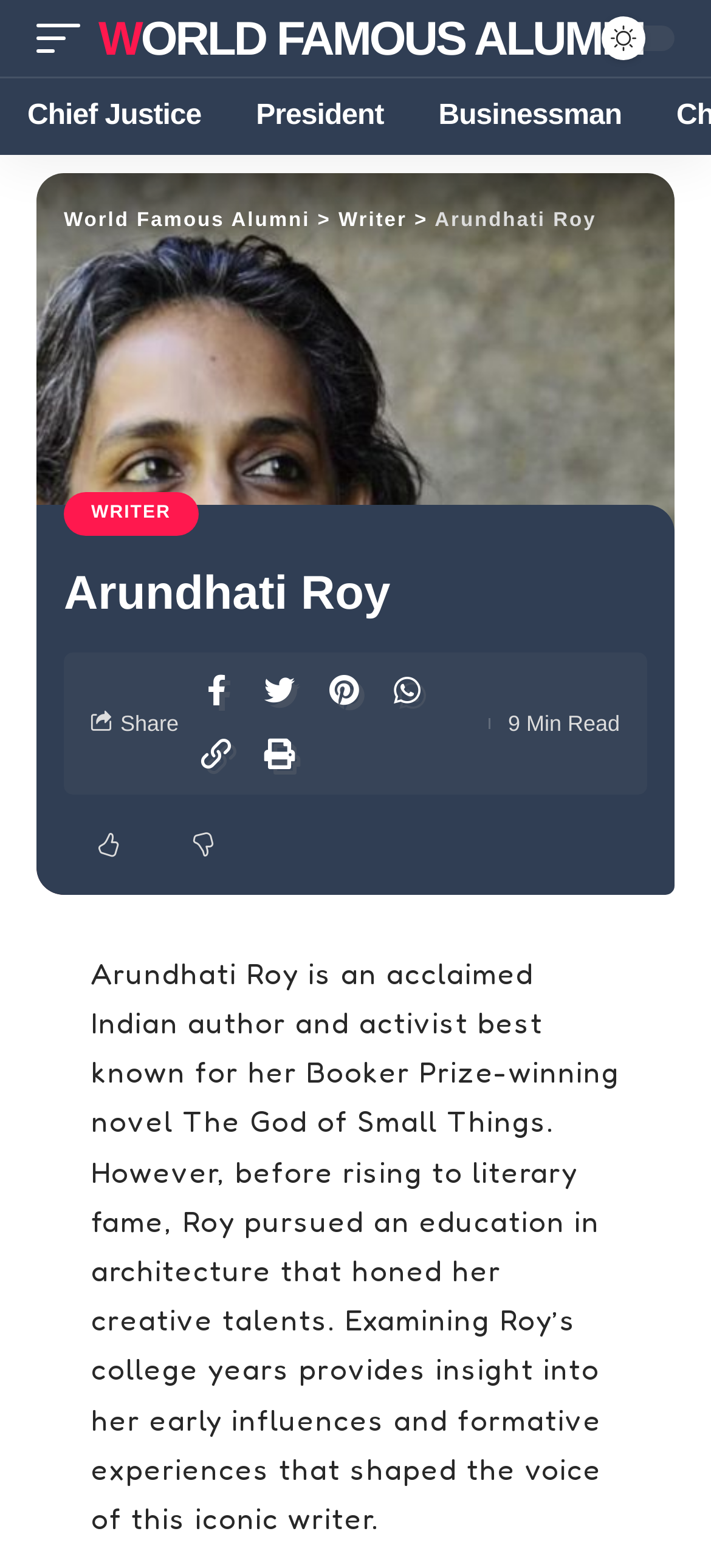Pinpoint the bounding box coordinates of the element that must be clicked to accomplish the following instruction: "Click on the link to explore writers". The coordinates should be in the format of four float numbers between 0 and 1, i.e., [left, top, right, bottom].

[0.476, 0.134, 0.572, 0.148]